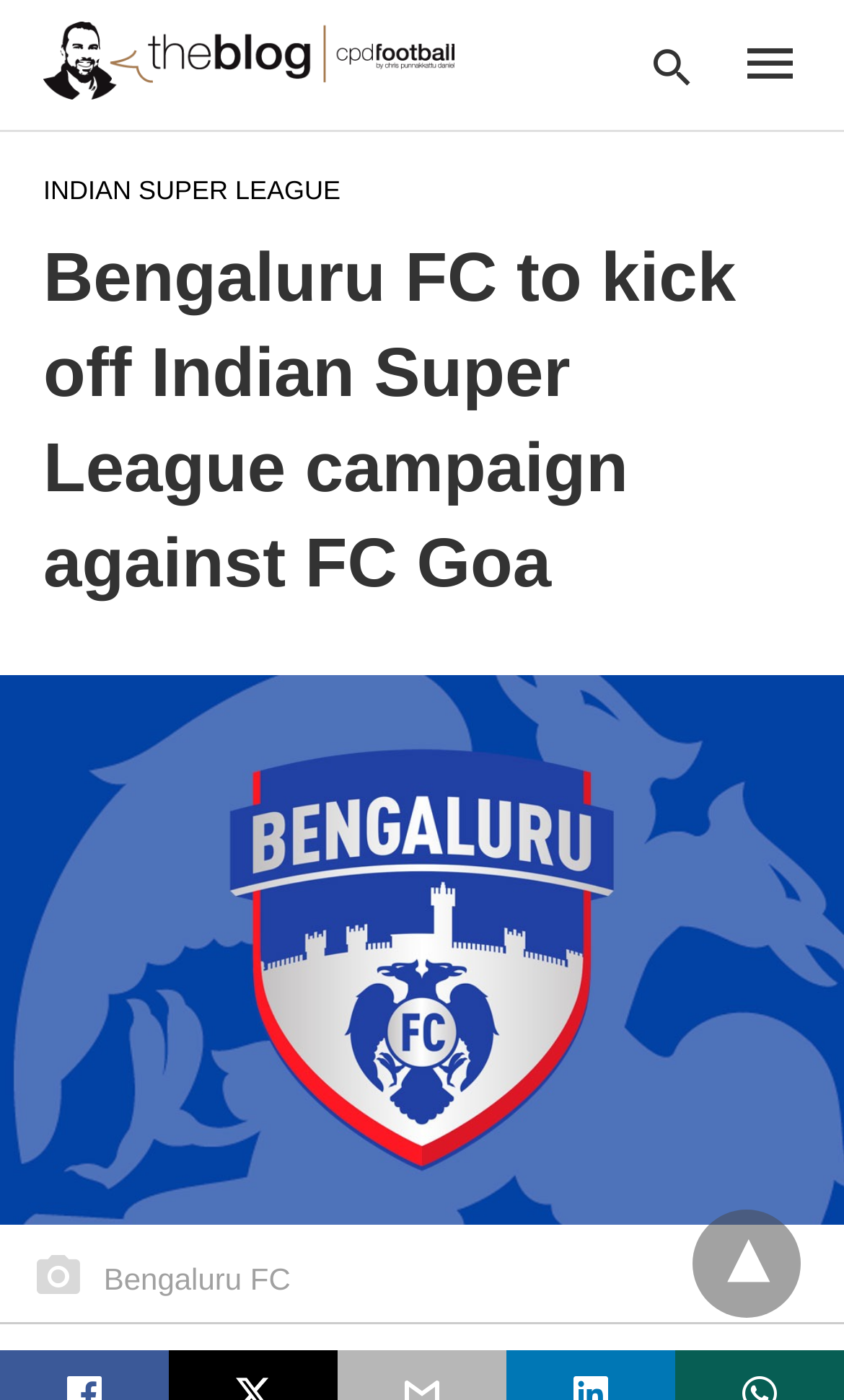Articulate a detailed summary of the webpage's content and design.

The webpage appears to be a blog post about Bengaluru FC's upcoming match against FC Goa in the Indian Super League. At the top left of the page, there is a link to "The Blog > CPD Football by Chris Punnakkattu Daniel" accompanied by an image with the same description. 

On the top right, there is a search bar with a label "Type your query" and a static text "Type your search query and hit enter:". 

Below the search bar, there is a link to "INDIAN SUPER LEAGUE" on the left side of the page. The main heading "Bengaluru FC to kick off Indian Super League campaign against FC Goa" is located below the link, spanning almost the entire width of the page.

The main content of the page is an image of Bengaluru FC, which takes up most of the page's width and is positioned in the middle. Below the image, there is a static text "Bengaluru FC" and a dropdown menu represented by a downward arrow symbol "▾" at the bottom right corner of the page.